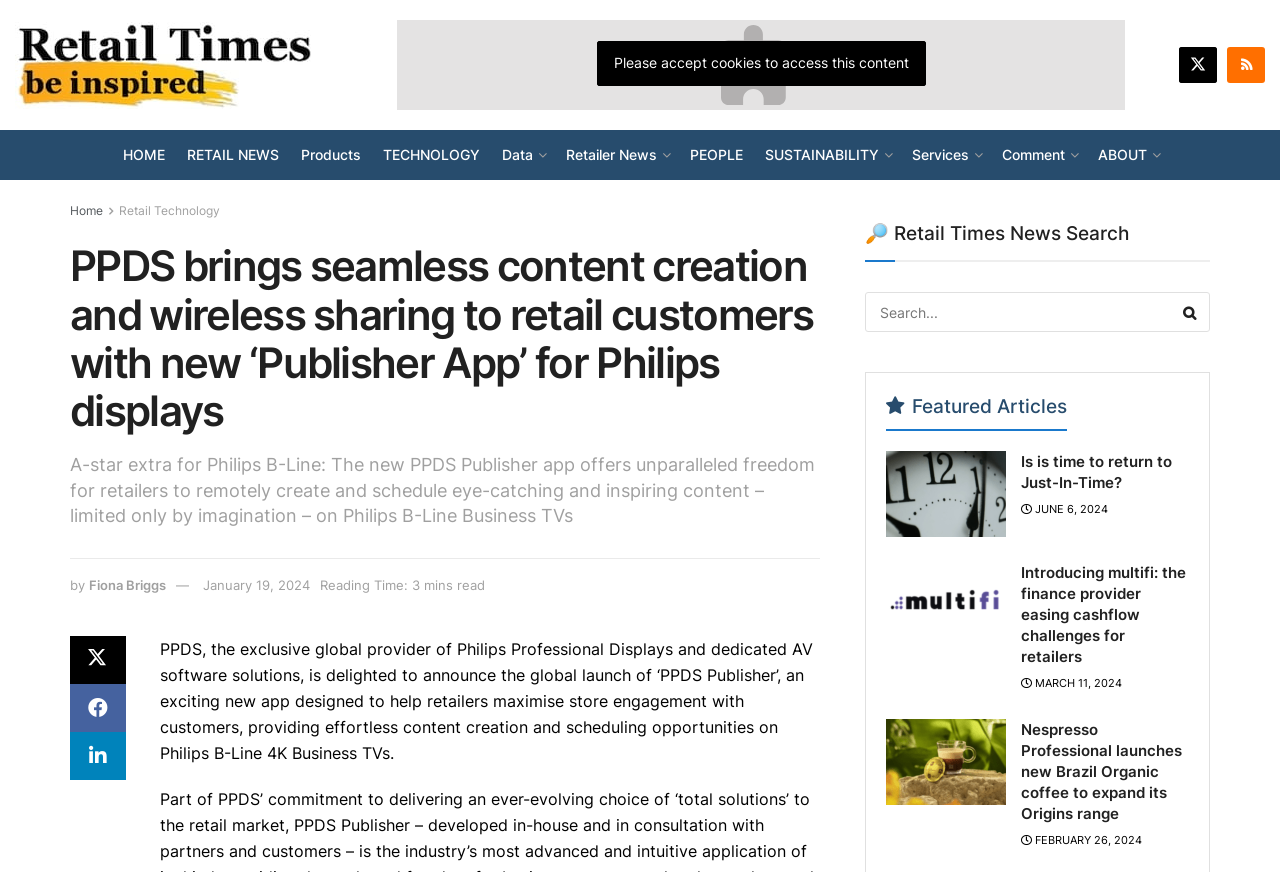What is the name of the news section on the webpage?
Based on the image, answer the question with as much detail as possible.

The answer can be found in the link 'Retail Times' and the heading '🔎 Retail Times News Search' which indicates that the news section on the webpage is called 'Retail Times News'.